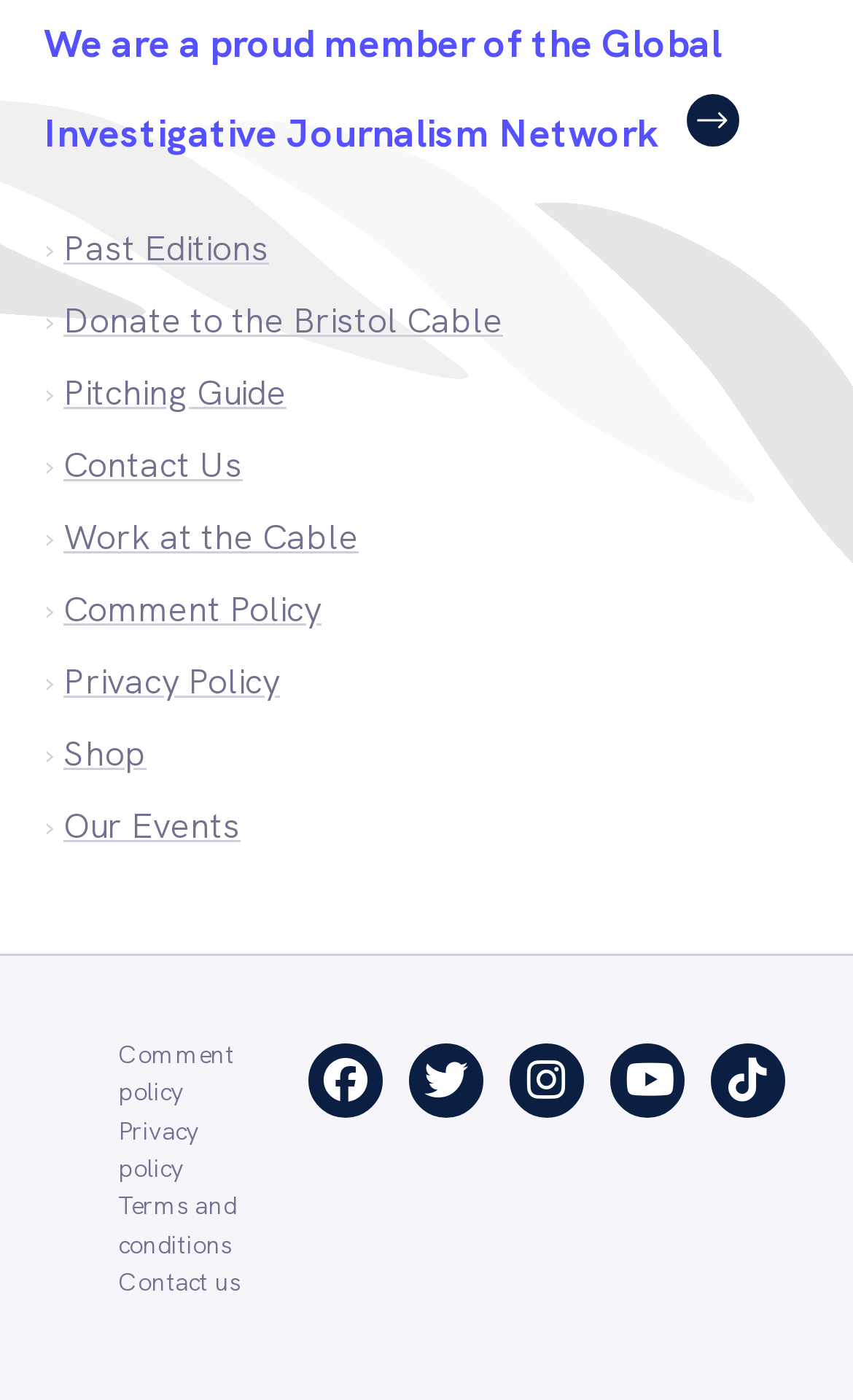Find the bounding box coordinates of the area to click in order to follow the instruction: "Contact the Bristol Cable".

[0.074, 0.314, 0.285, 0.352]